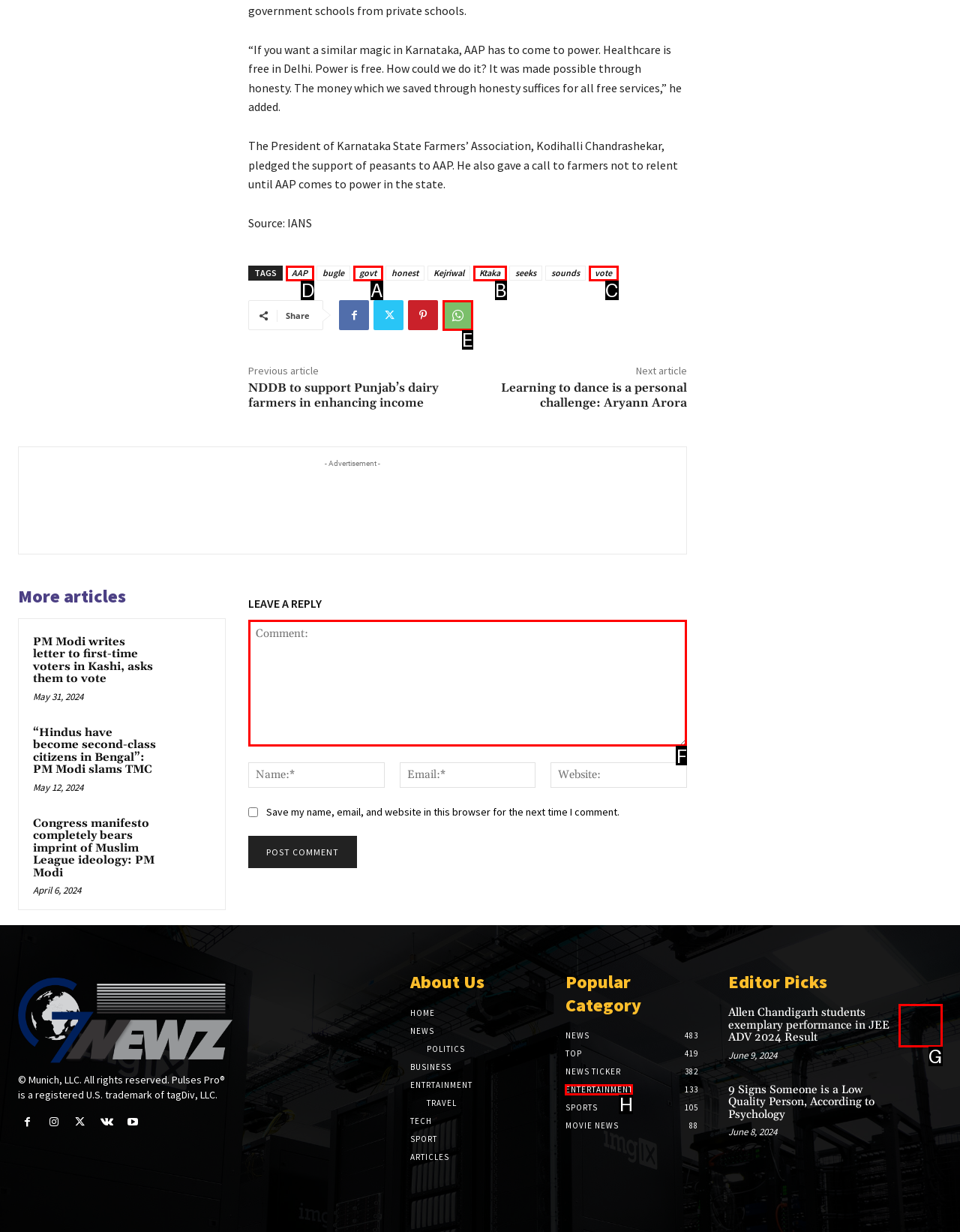Select the correct HTML element to complete the following task: Click on the 'AAP' tag
Provide the letter of the choice directly from the given options.

D